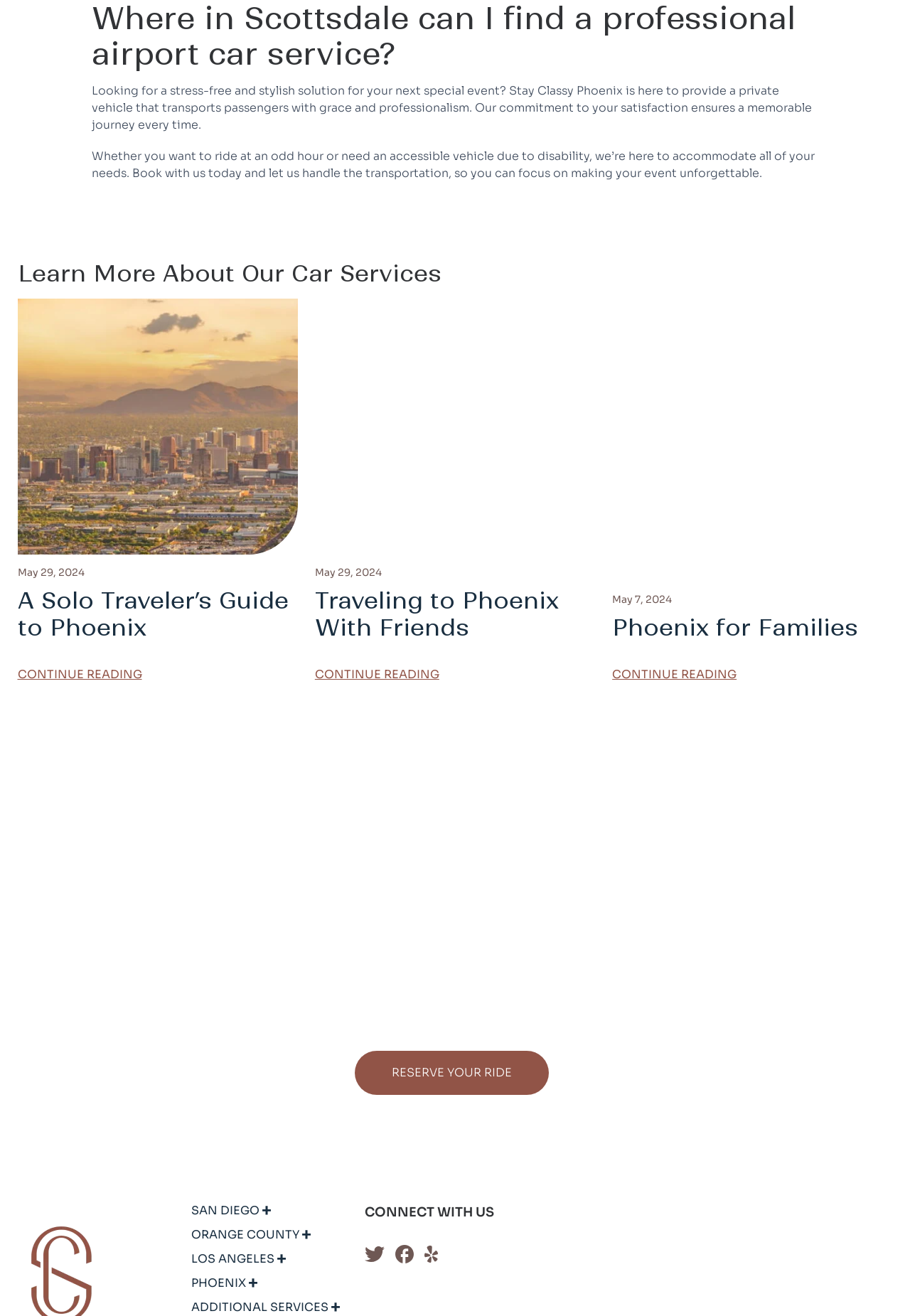What type of event is Stay Classy Phoenix suitable for?
Please provide a full and detailed response to the question.

The webpage mentions that Stay Classy Phoenix is a suitable solution for a stress-free and stylish transportation for a special event, implying that their car service is suitable for special occasions.